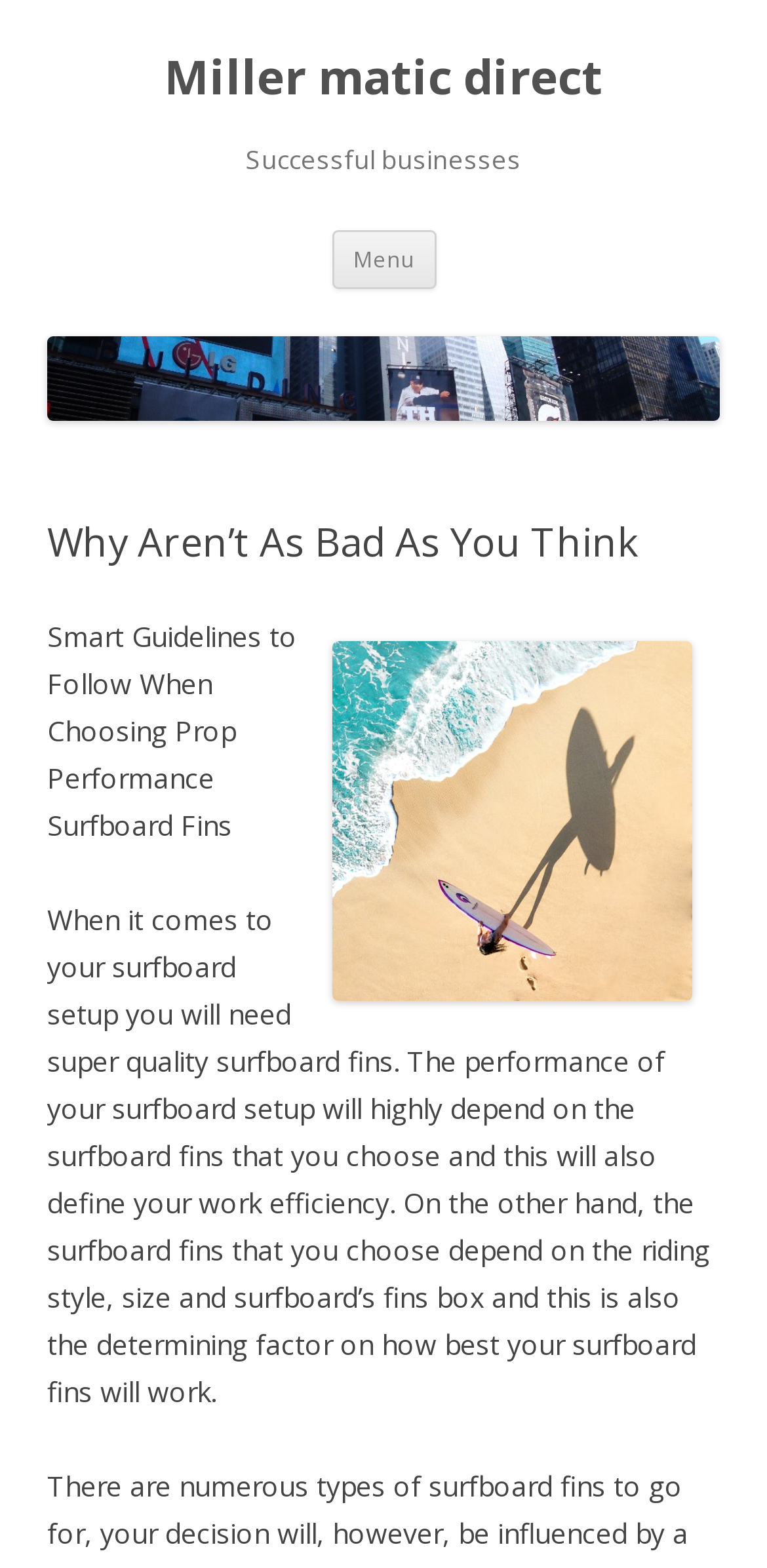What is the company name mentioned on the webpage?
Look at the image and respond with a one-word or short-phrase answer.

Miller matic direct